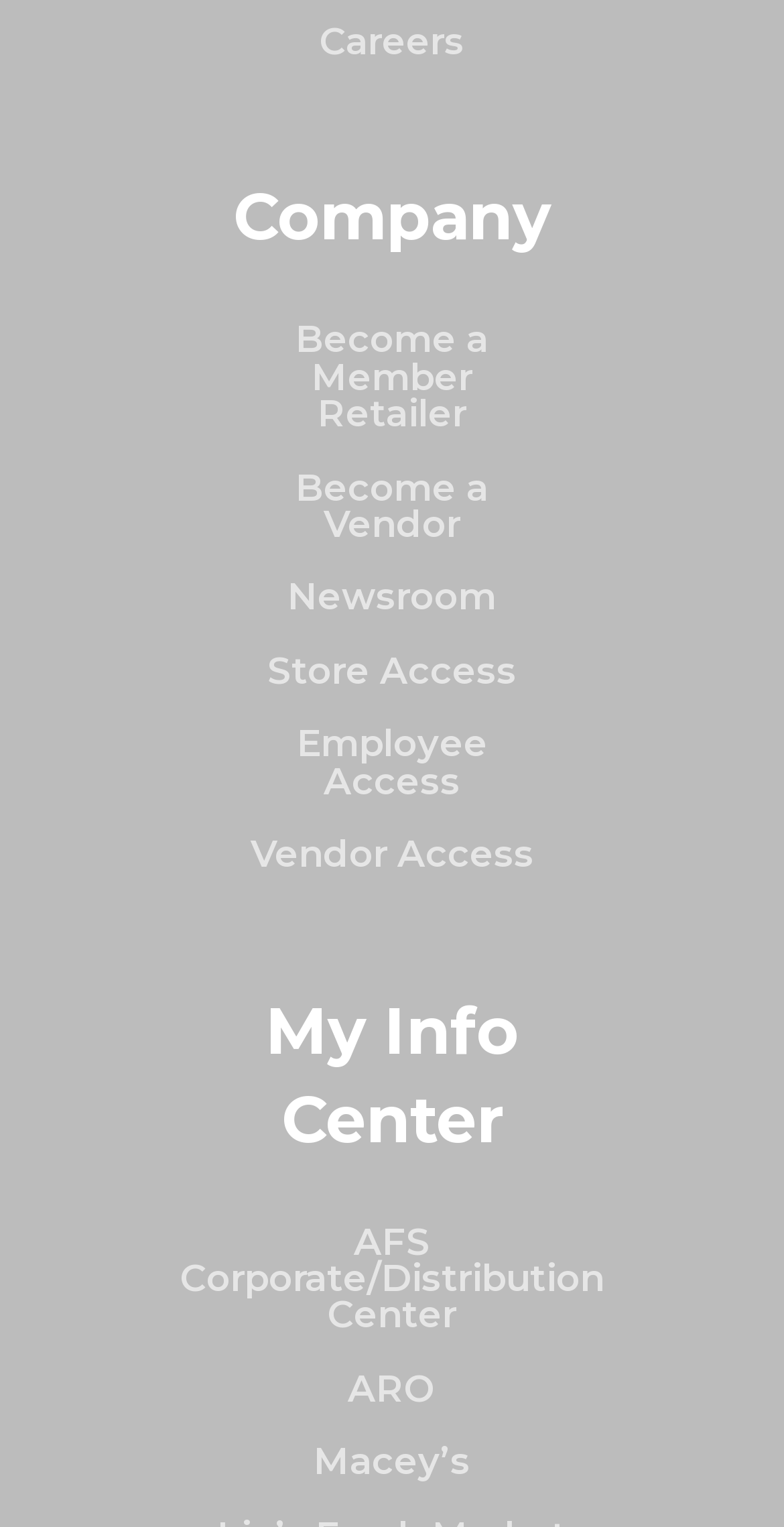From the given element description: "Become a Vendor", find the bounding box for the UI element. Provide the coordinates as four float numbers between 0 and 1, in the order [left, top, right, bottom].

[0.377, 0.304, 0.623, 0.358]